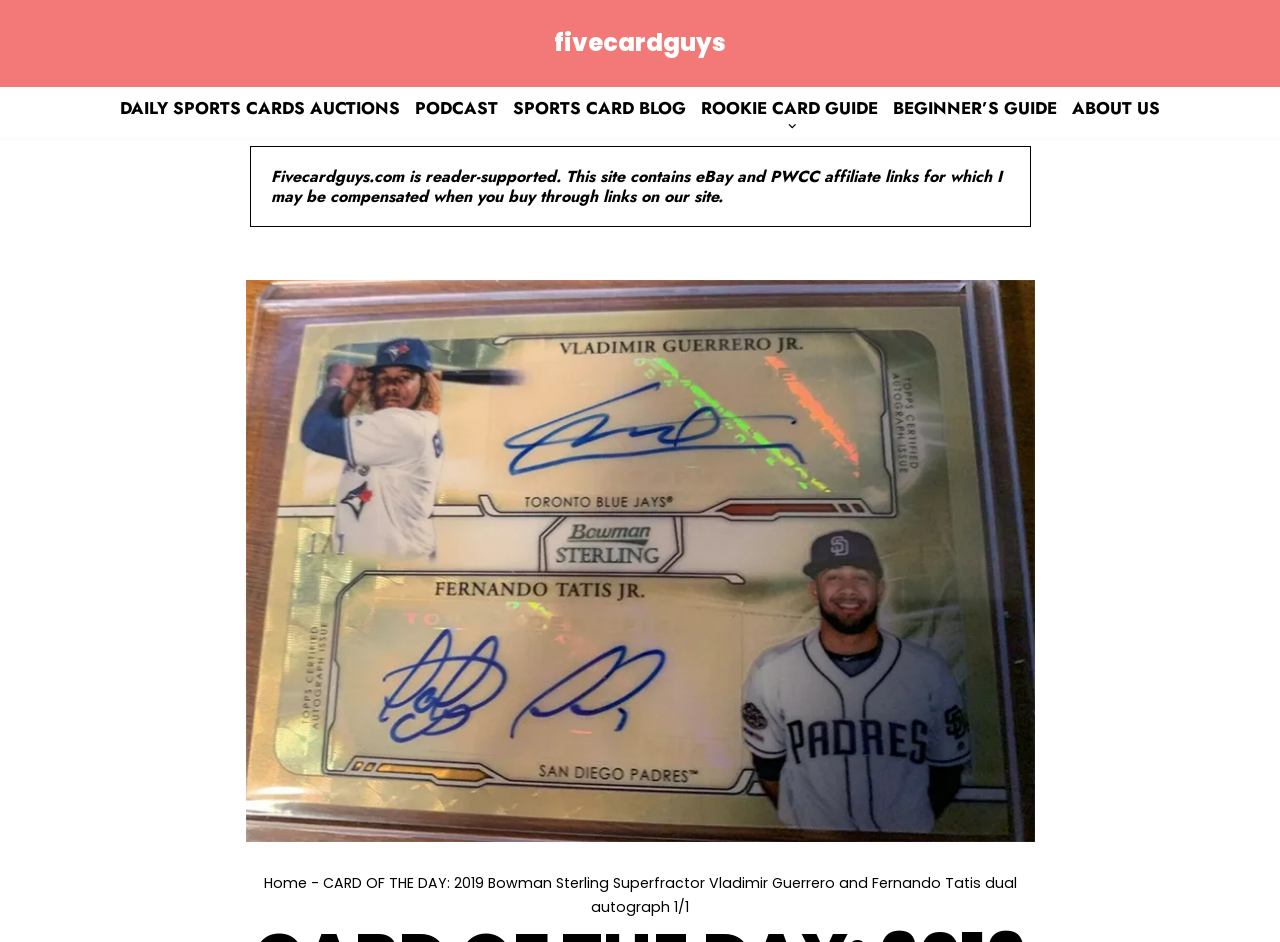Please find the bounding box coordinates of the element's region to be clicked to carry out this instruction: "Go to daily sports cards auctions".

[0.094, 0.102, 0.312, 0.127]